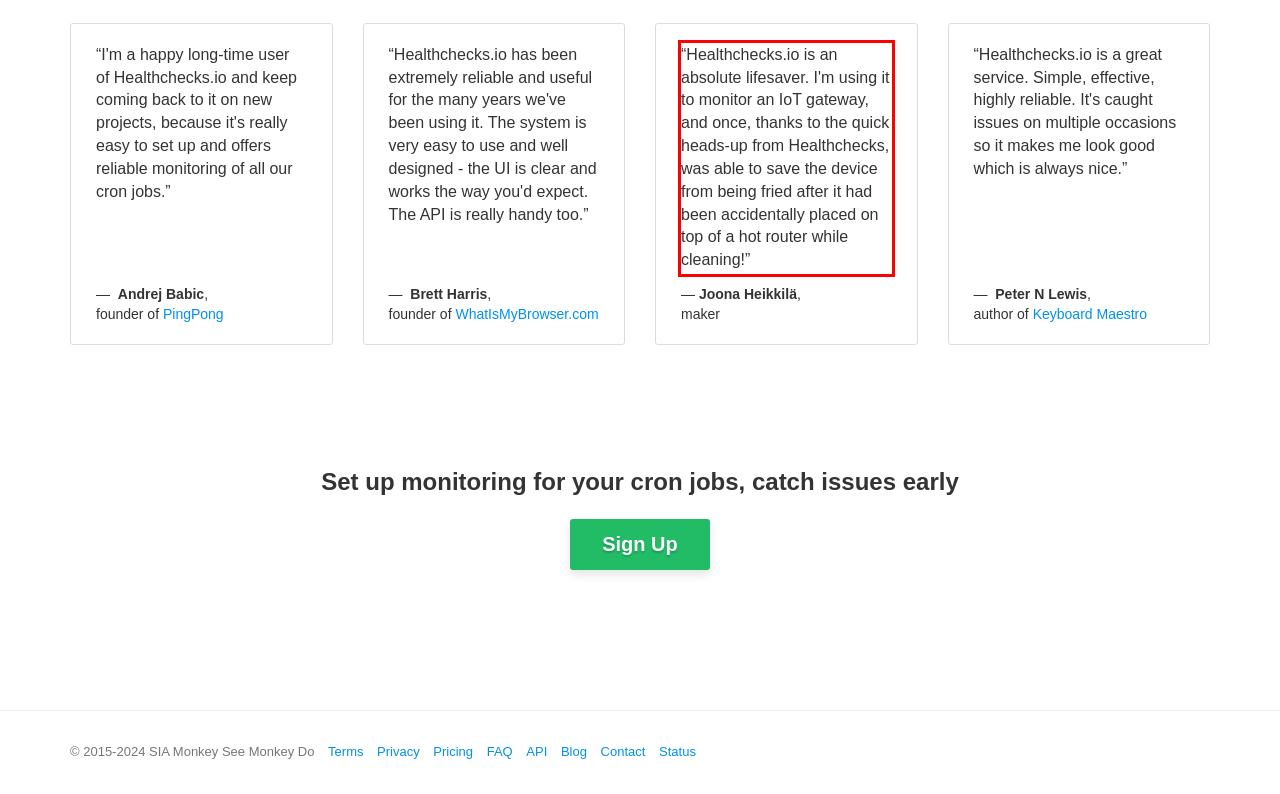Given a screenshot of a webpage containing a red bounding box, perform OCR on the text within this red bounding box and provide the text content.

“Healthchecks.io is an absolute lifesaver. I'm using it to monitor an IoT gateway, and once, thanks to the quick heads-up from Healthchecks, was able to save the device from being fried after it had been accidentally placed on top of a hot router while cleaning!”